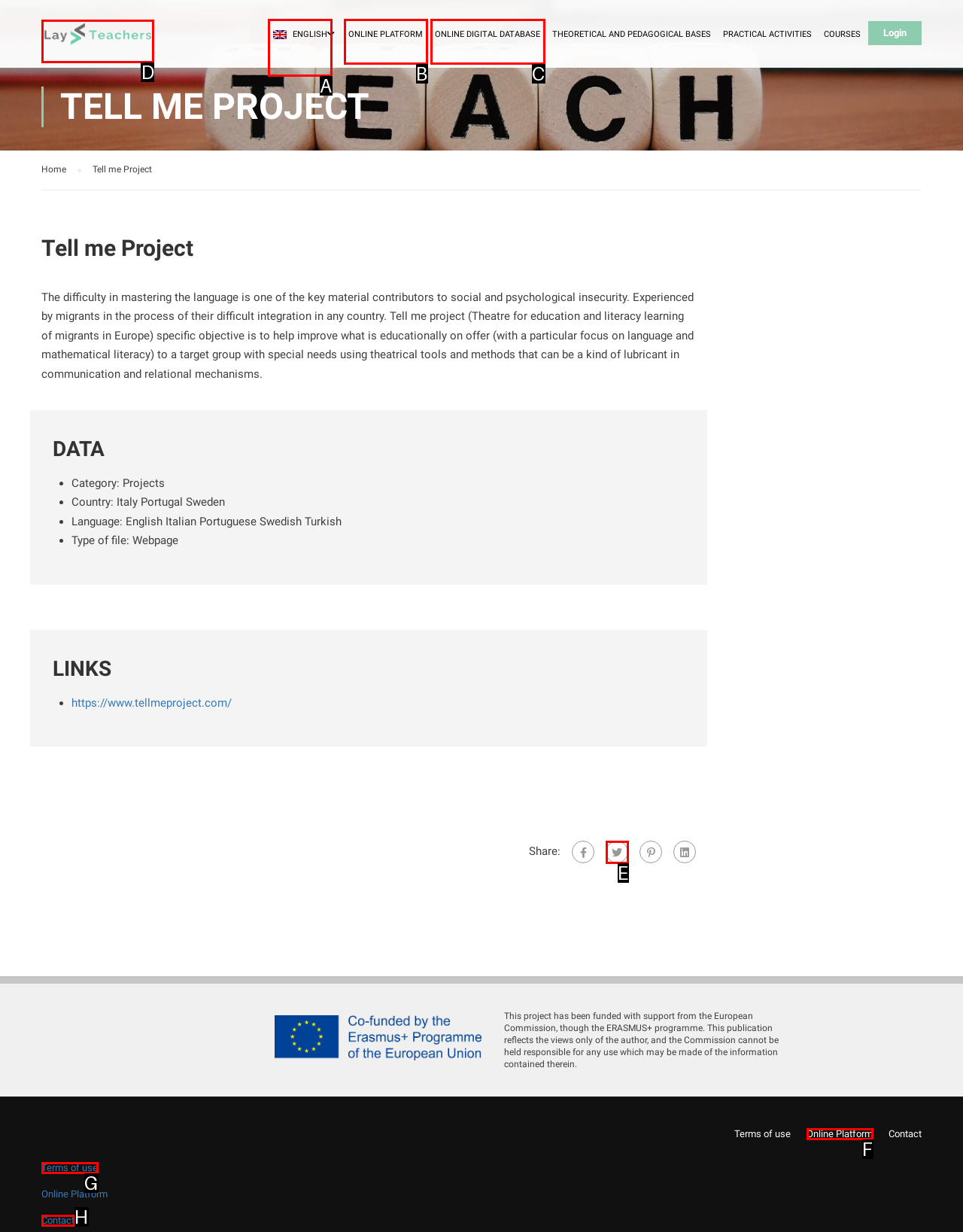Select the proper HTML element to perform the given task: Click the DONATE link Answer with the corresponding letter from the provided choices.

None